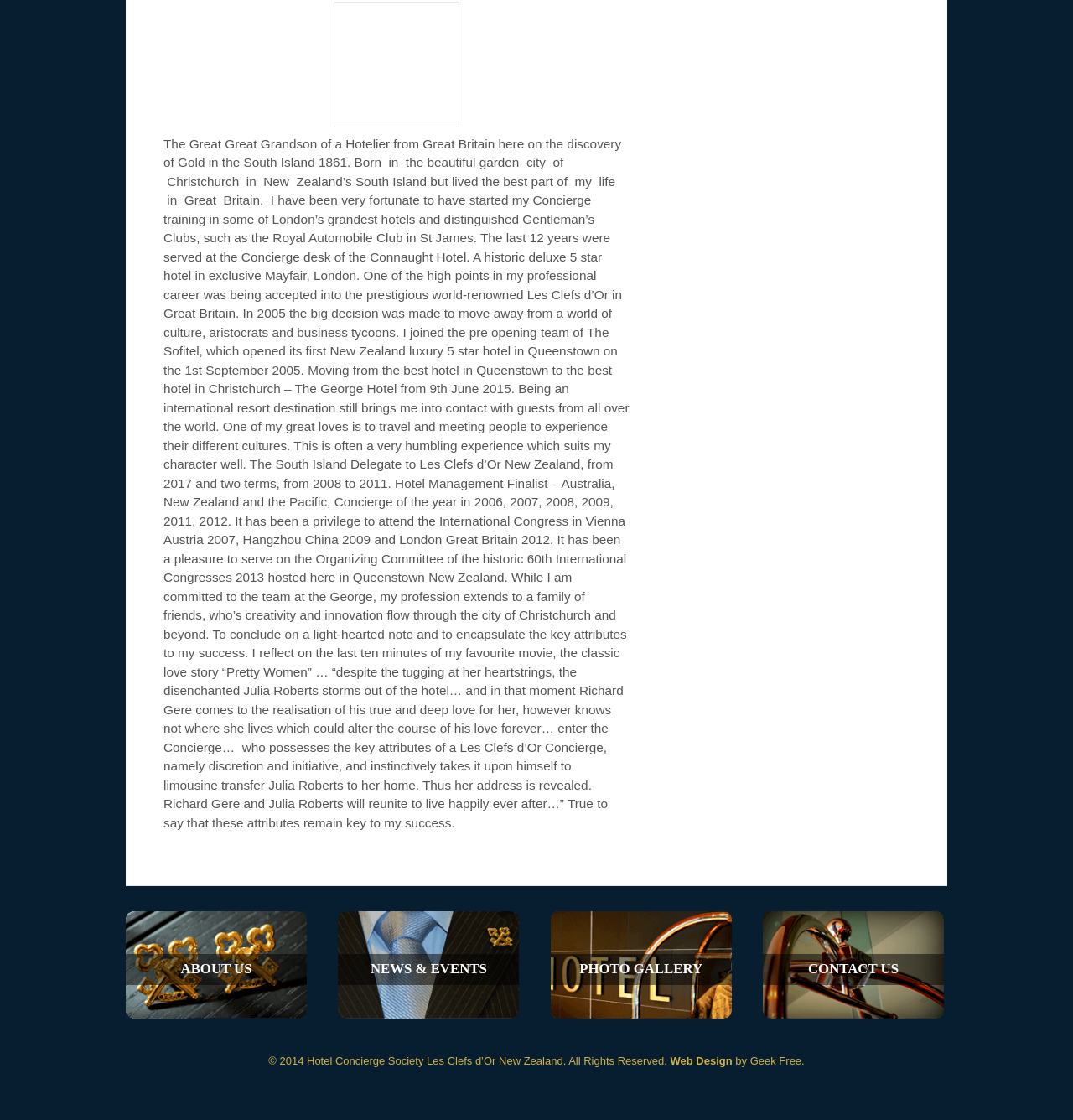Can you give a detailed response to the following question using the information from the image? What is the name of the hotel where the author worked from 2005?

According to the text, the author joined the pre-opening team of The Sofitel, which opened its first New Zealand luxury 5-star hotel in Queenstown on the 1st September 2005.